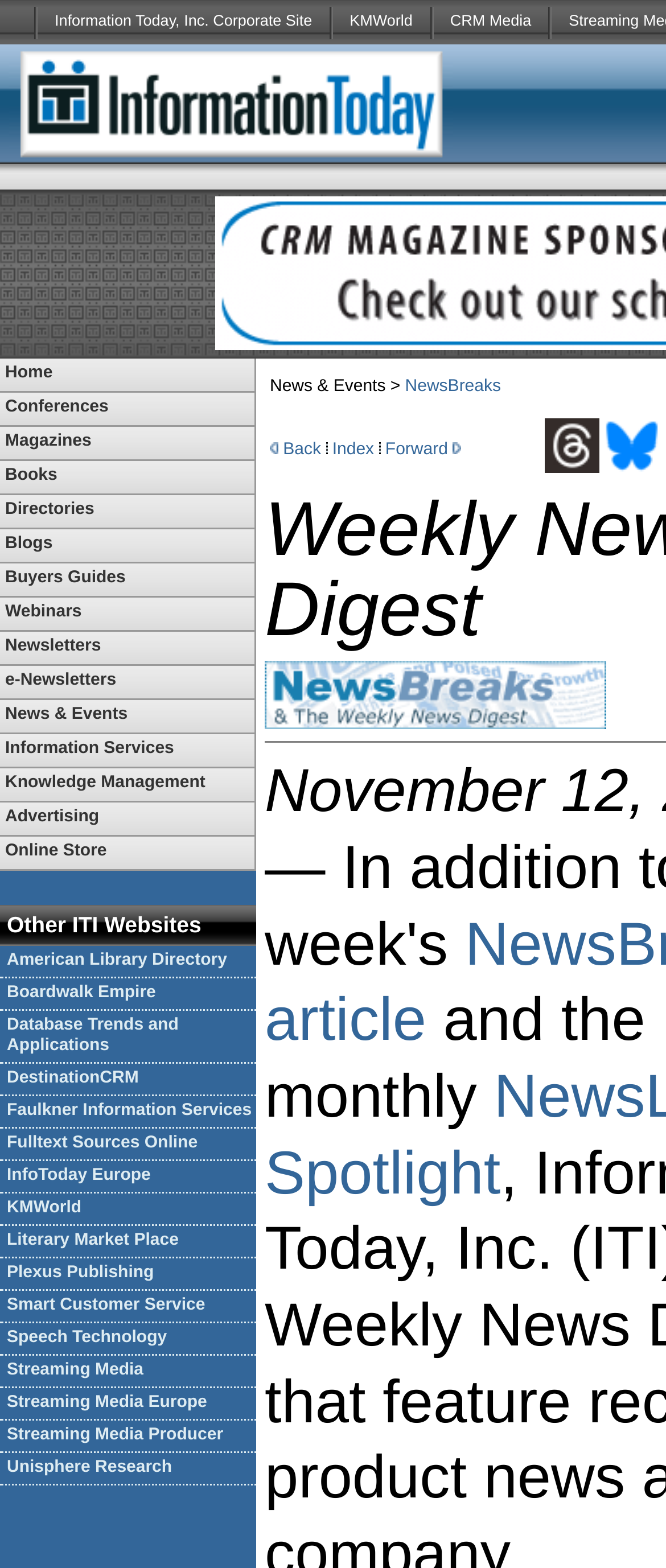Provide the bounding box coordinates of the HTML element this sentence describes: "Database Trends and Applications". The bounding box coordinates consist of four float numbers between 0 and 1, i.e., [left, top, right, bottom].

[0.0, 0.645, 0.385, 0.678]